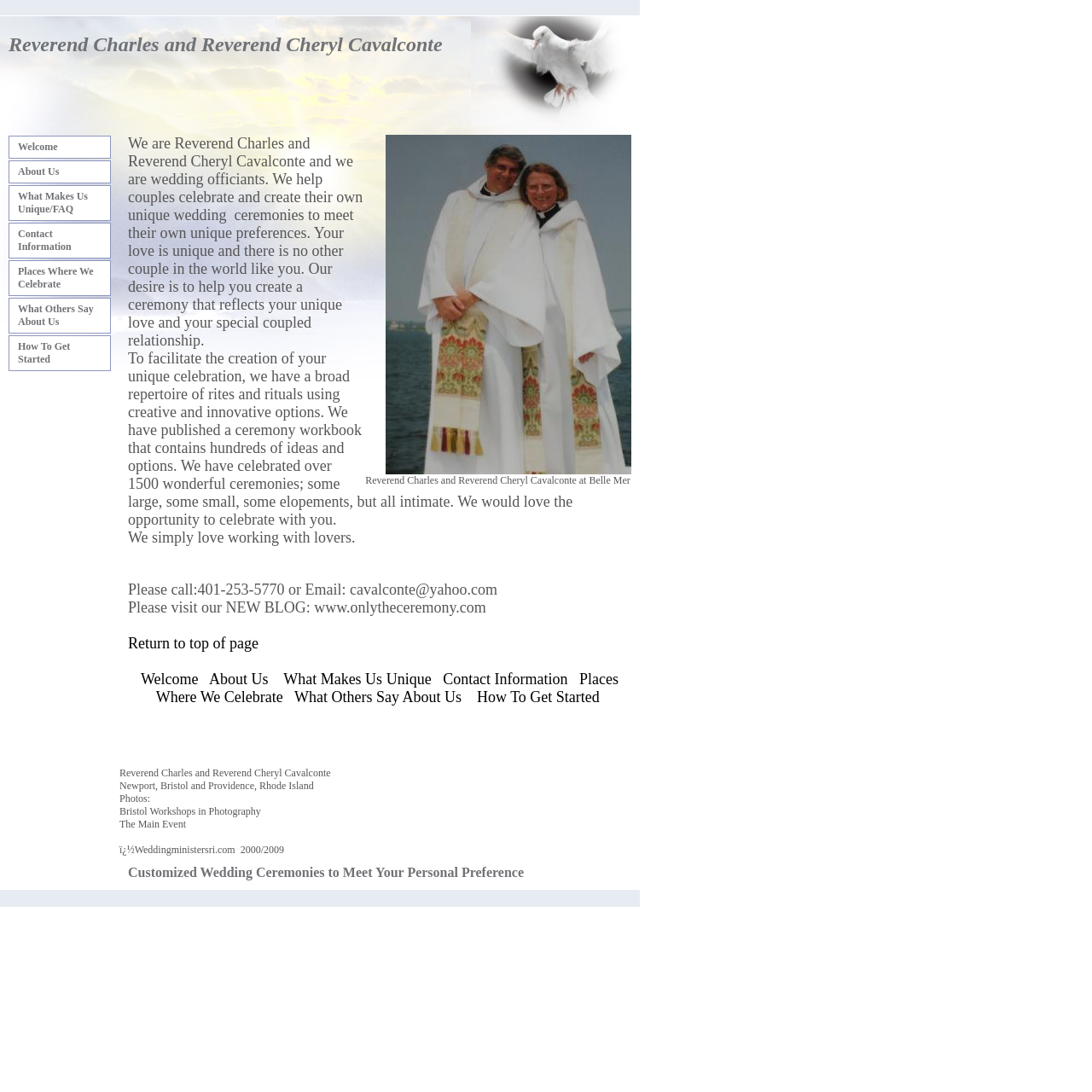Can you find and generate the webpage's heading?

Reverend Charles and Reverend Cheryl Cavalconte